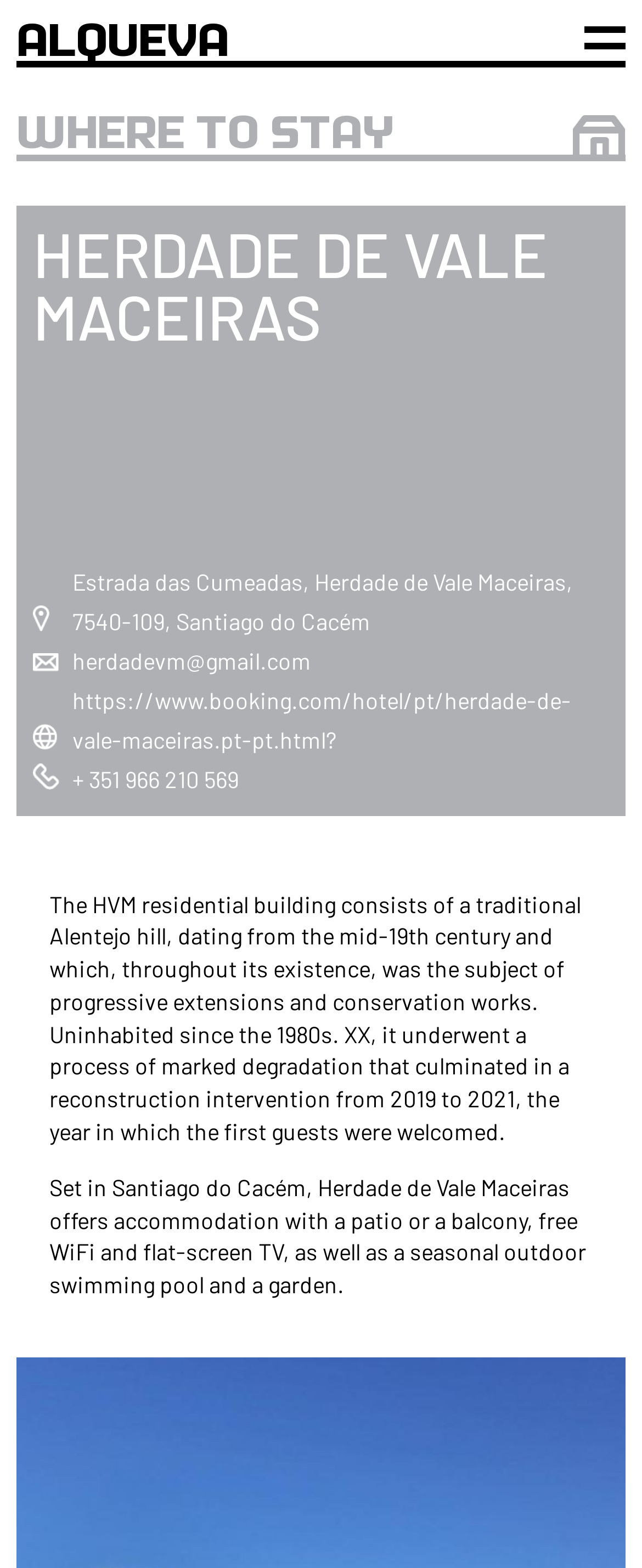Answer this question using a single word or a brief phrase:
What is the contact email of Herdade de Vale Maceiras?

herdadevm@gmail.com